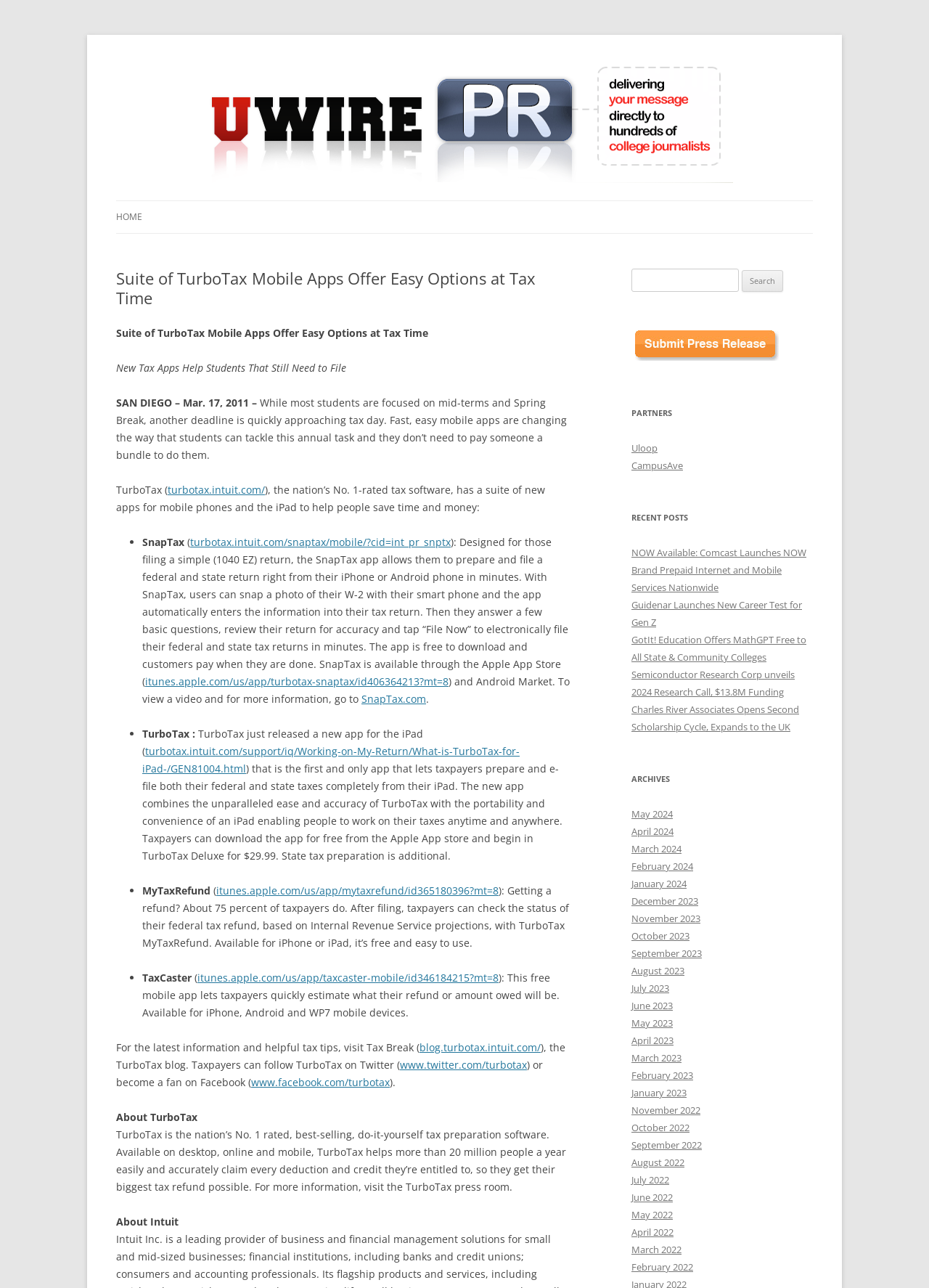Produce an extensive caption that describes everything on the webpage.

The webpage is about a university press release distribution service, UWIRE. At the top, there is a heading "UWIRE" and a link to the UWIRE website. Below that, there is a heading "University Press Release Distribution – Submit College Press Releases Online". 

On the left side of the page, there is a menu with links to different sections, including "HOME", "Suite of TurboTax Mobile Apps Offer Easy Options at Tax Time", and other press releases. 

The main content of the page is an article about TurboTax mobile apps, which are designed to help students file their taxes easily. The article describes four different apps: SnapTax, TurboTax, MyTaxRefund, and TaxCaster. Each app is explained in detail, including its features and how it can be downloaded. 

Below the article, there are links to other resources, including the TurboTax blog, Twitter, and Facebook pages. There is also a section about TurboTax and Intuit, the company behind TurboTax. 

On the right side of the page, there is a search bar and a section called "PARTNERS" with links to other websites, including Uloop and CampusAve. Below that, there are sections for "RECENT POSTS" and "ARCHIVES", which list other press releases and articles on the website.